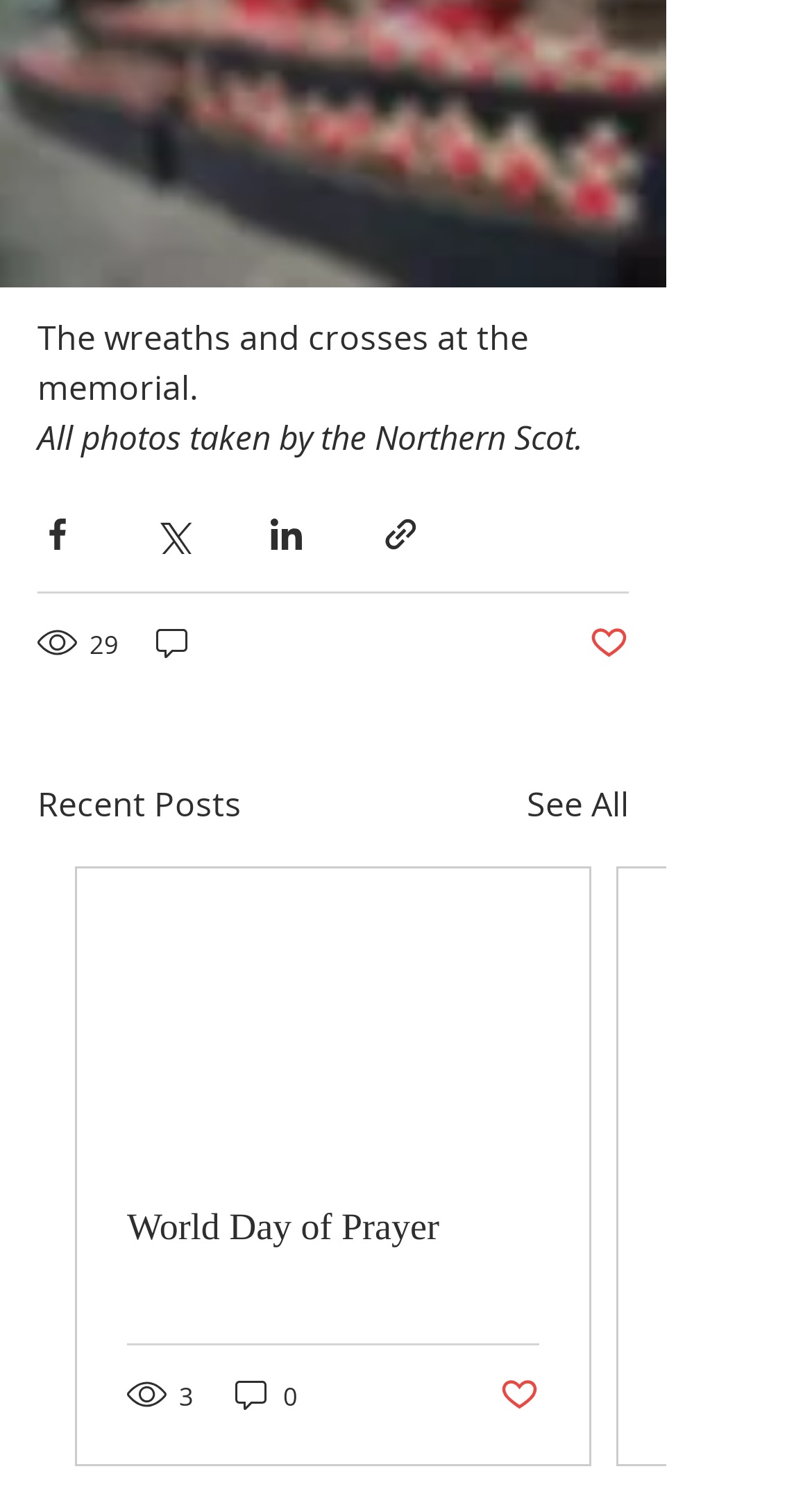Please answer the following question using a single word or phrase: 
How many comments are there for the first post?

0